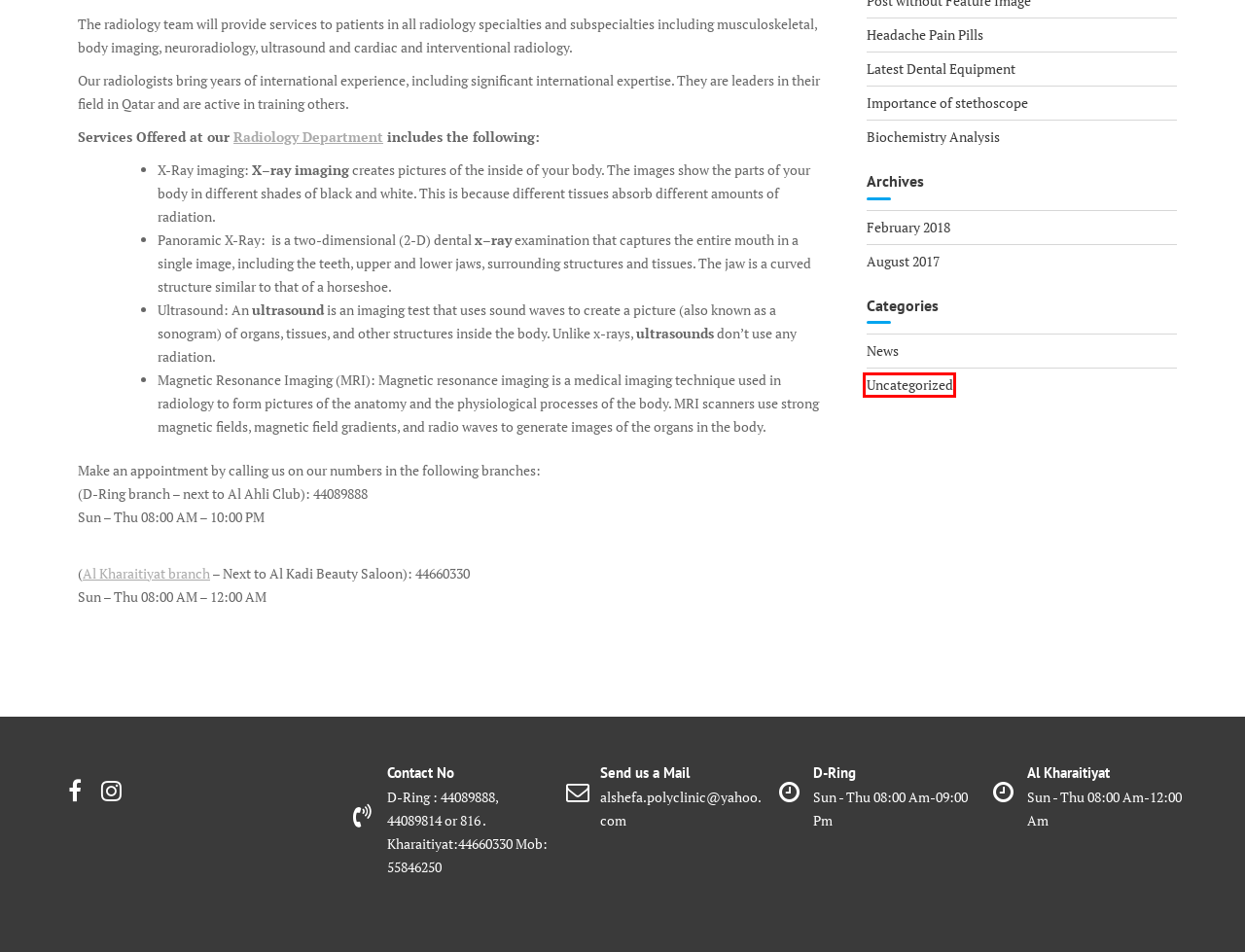Look at the screenshot of a webpage, where a red bounding box highlights an element. Select the best description that matches the new webpage after clicking the highlighted element. Here are the candidates:
A. August 2017 - Alshefa Polyclinic
B. Latest Dental Equipment - Alshefa Polyclinic
C. Headache Pain Pills - Alshefa Polyclinic
D. February 2018 - Alshefa Polyclinic
E. Uncategorized Archives - Alshefa Polyclinic
F. News Archives - Alshefa Polyclinic
G. Importance of stethoscope - Alshefa Polyclinic
H. Radiology Department - Al Shefa Polyclinic

E